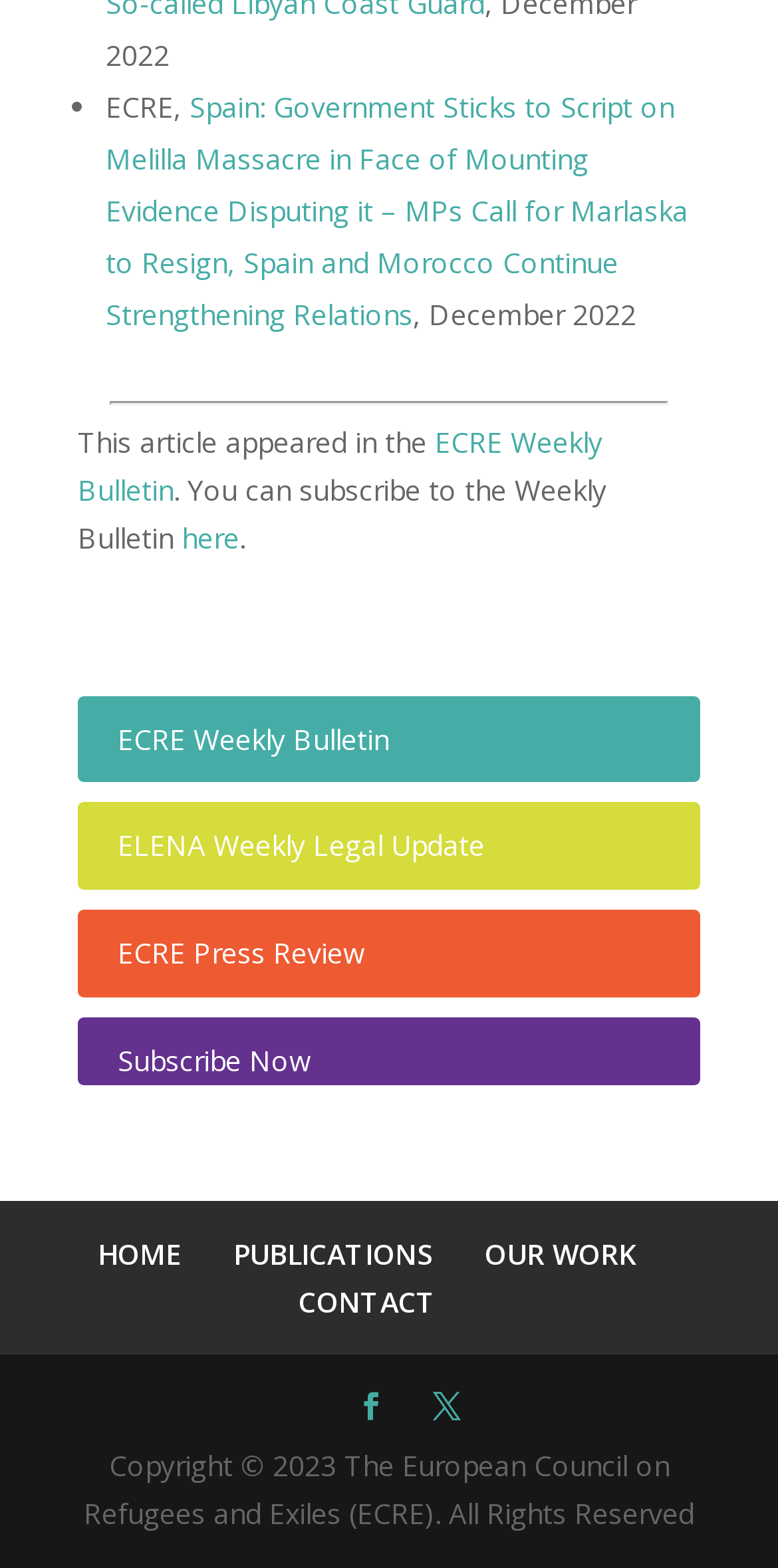What is the title of the article?
Provide a thorough and detailed answer to the question.

I found the title of the article by looking at the link element with the longest text, which is 'Spain: Government Sticks to Script on Melilla Massacre in Face of Mounting Evidence Disputing it – MPs Call for Marlaska to Resign, Spain and Morocco Continue Strengthening Relations'.